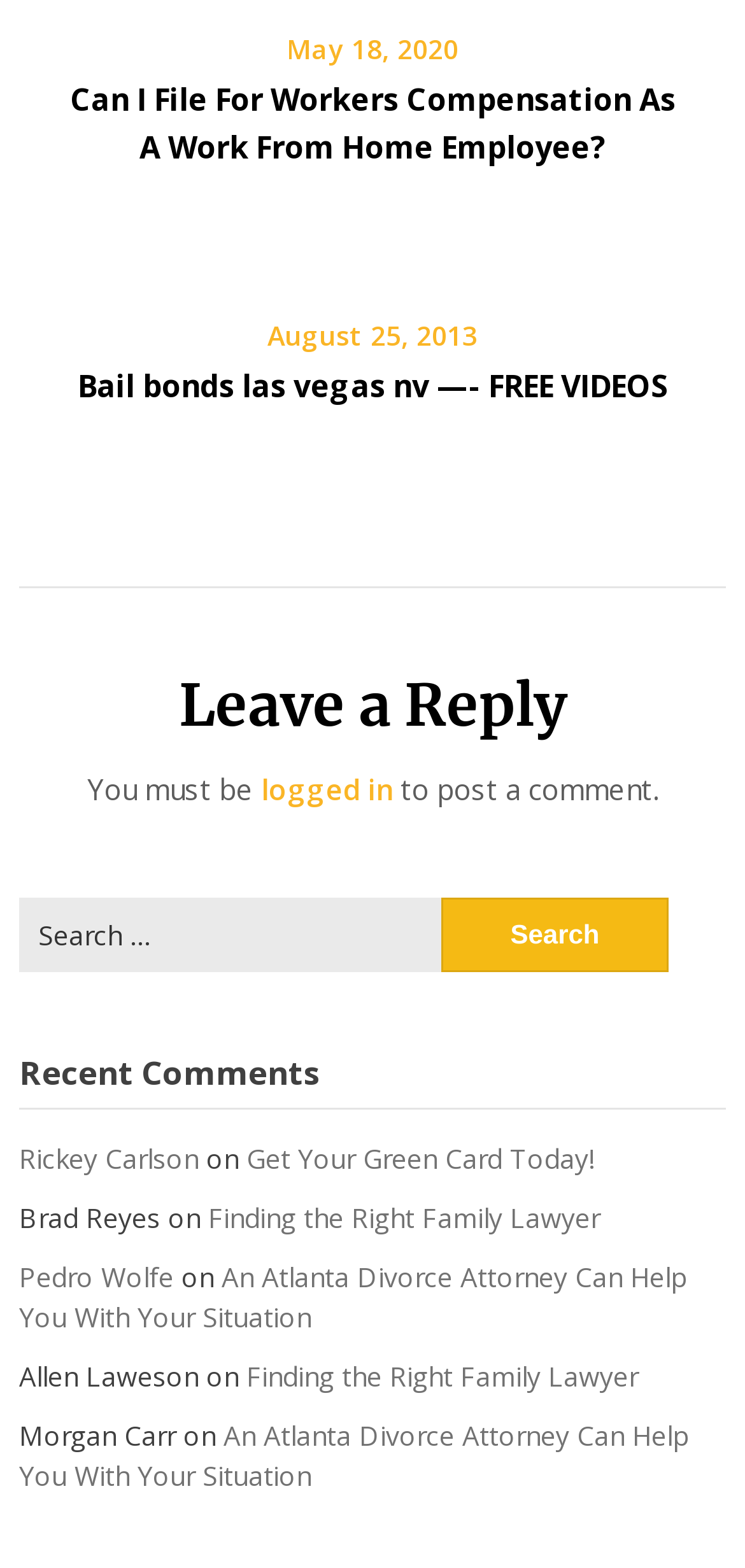Provide a one-word or short-phrase response to the question:
How many headings are on the webpage?

4